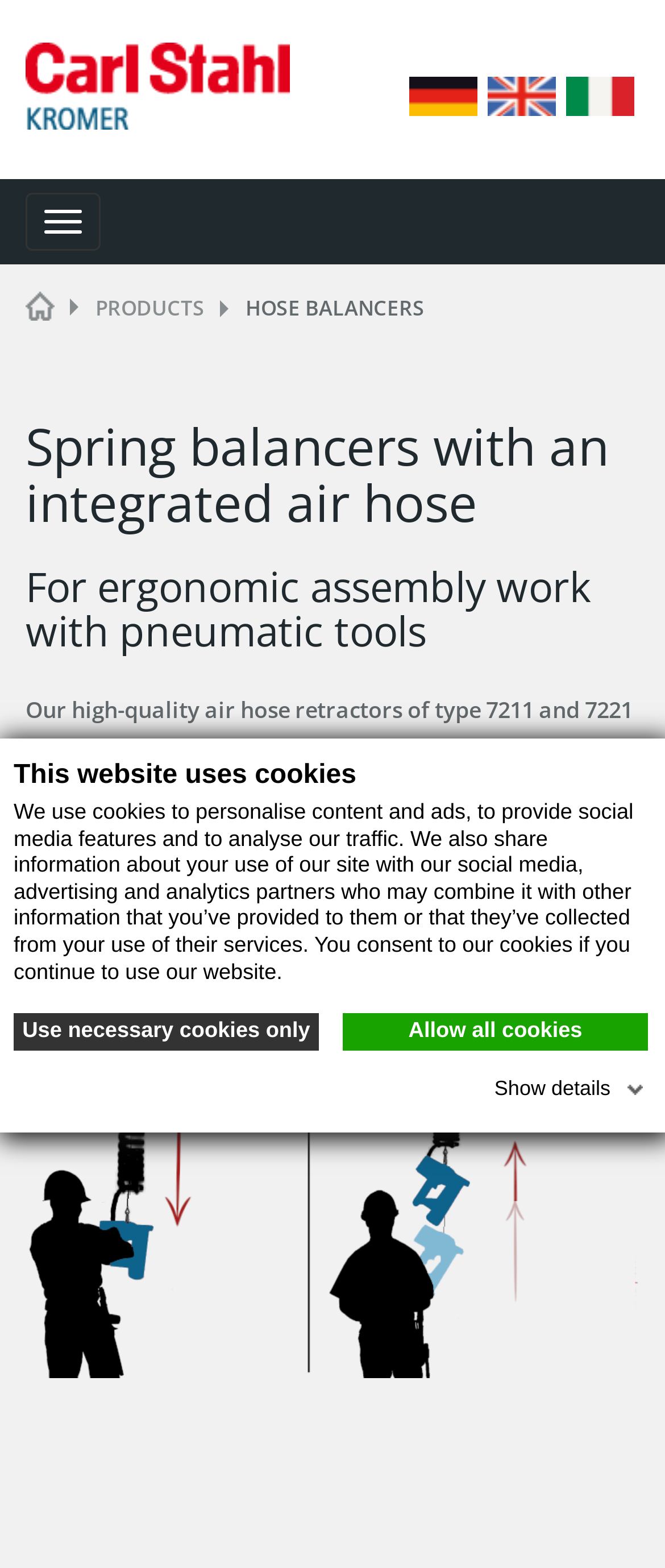Provide the bounding box for the UI element matching this description: "alt="it"".

[0.844, 0.042, 0.962, 0.083]